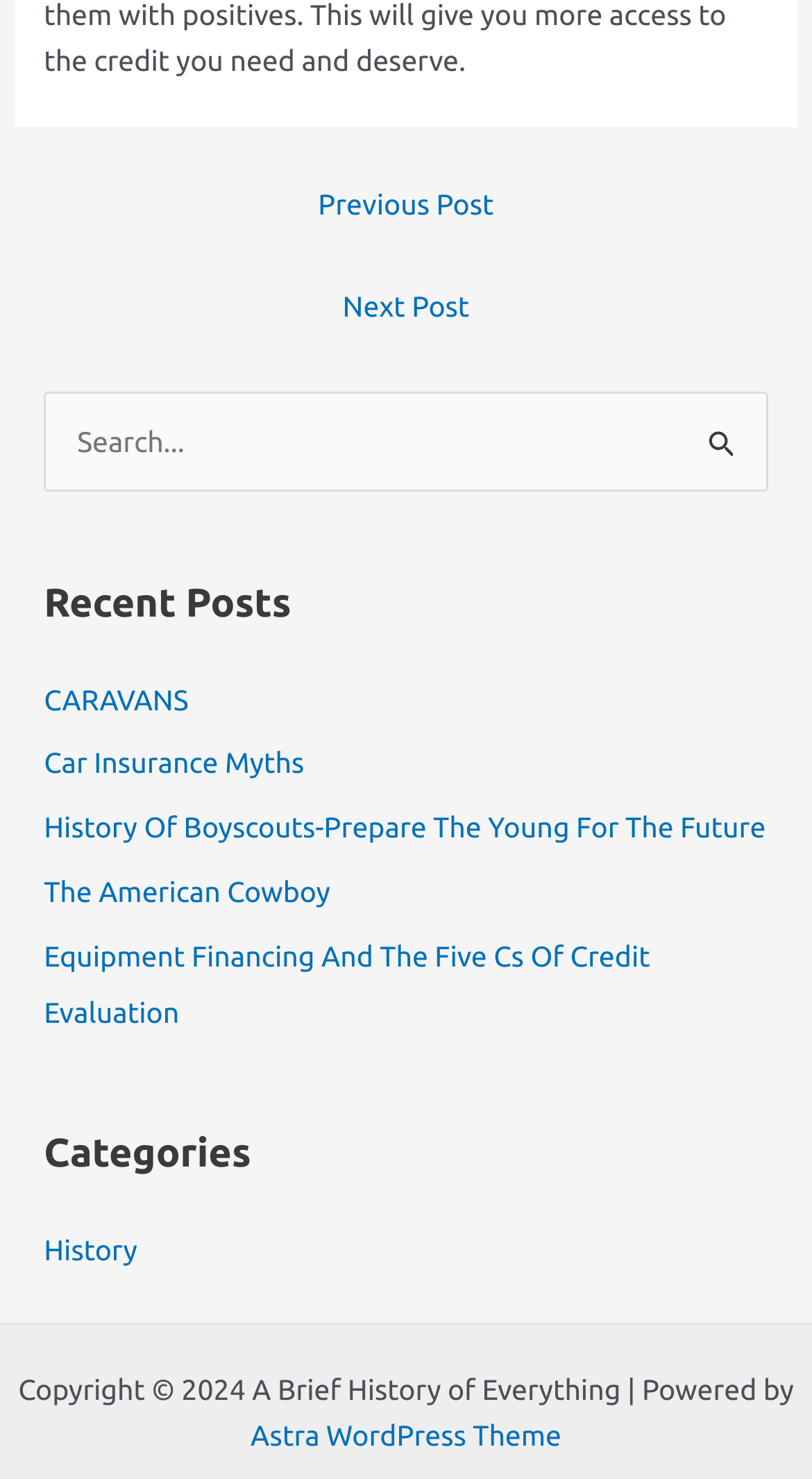Determine the bounding box coordinates of the element that should be clicked to execute the following command: "Go to the 'HOME' page".

None